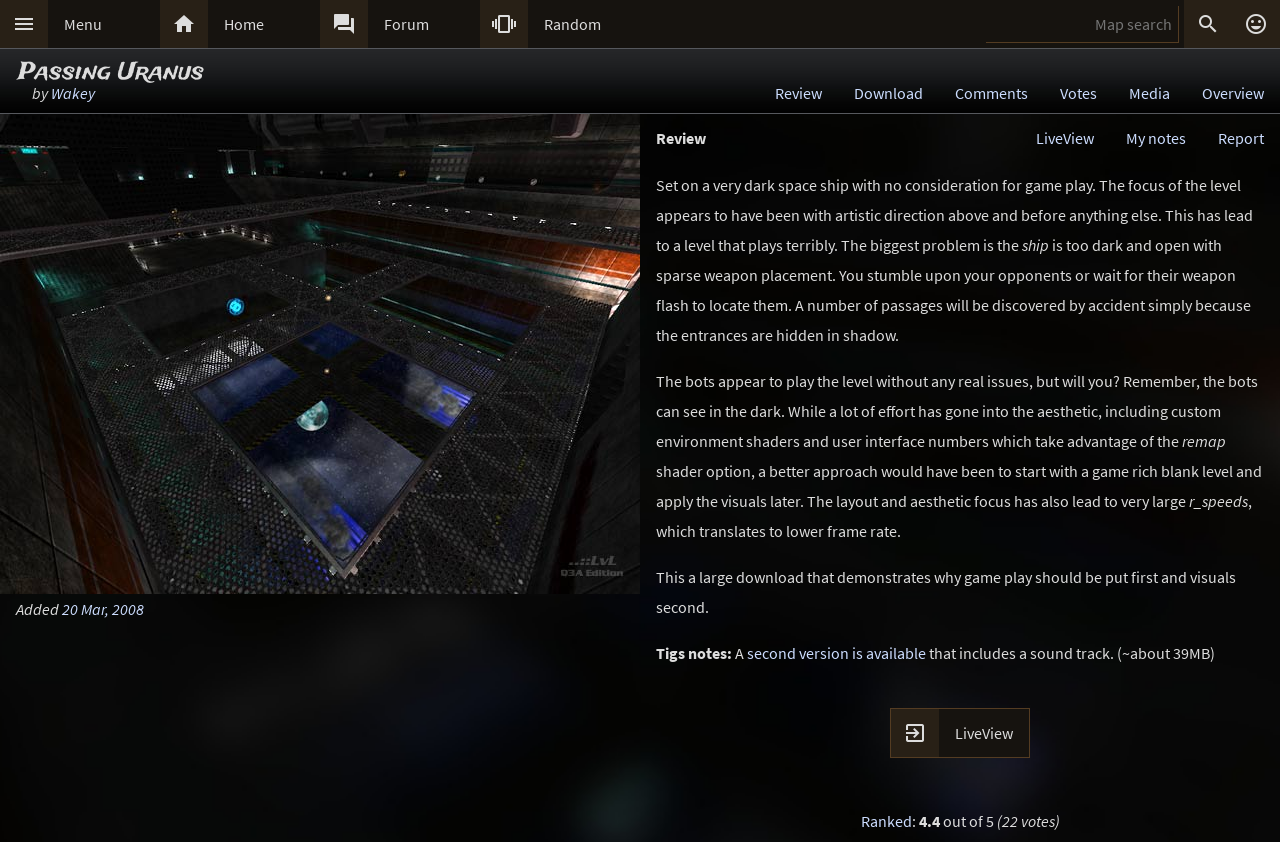Use the details in the image to answer the question thoroughly: 
Who is the author of the map?

I found the answer by looking at the text 'by Wakey' which is located below the title 'Passing Uranus'. This suggests that Wakey is the author of the map.